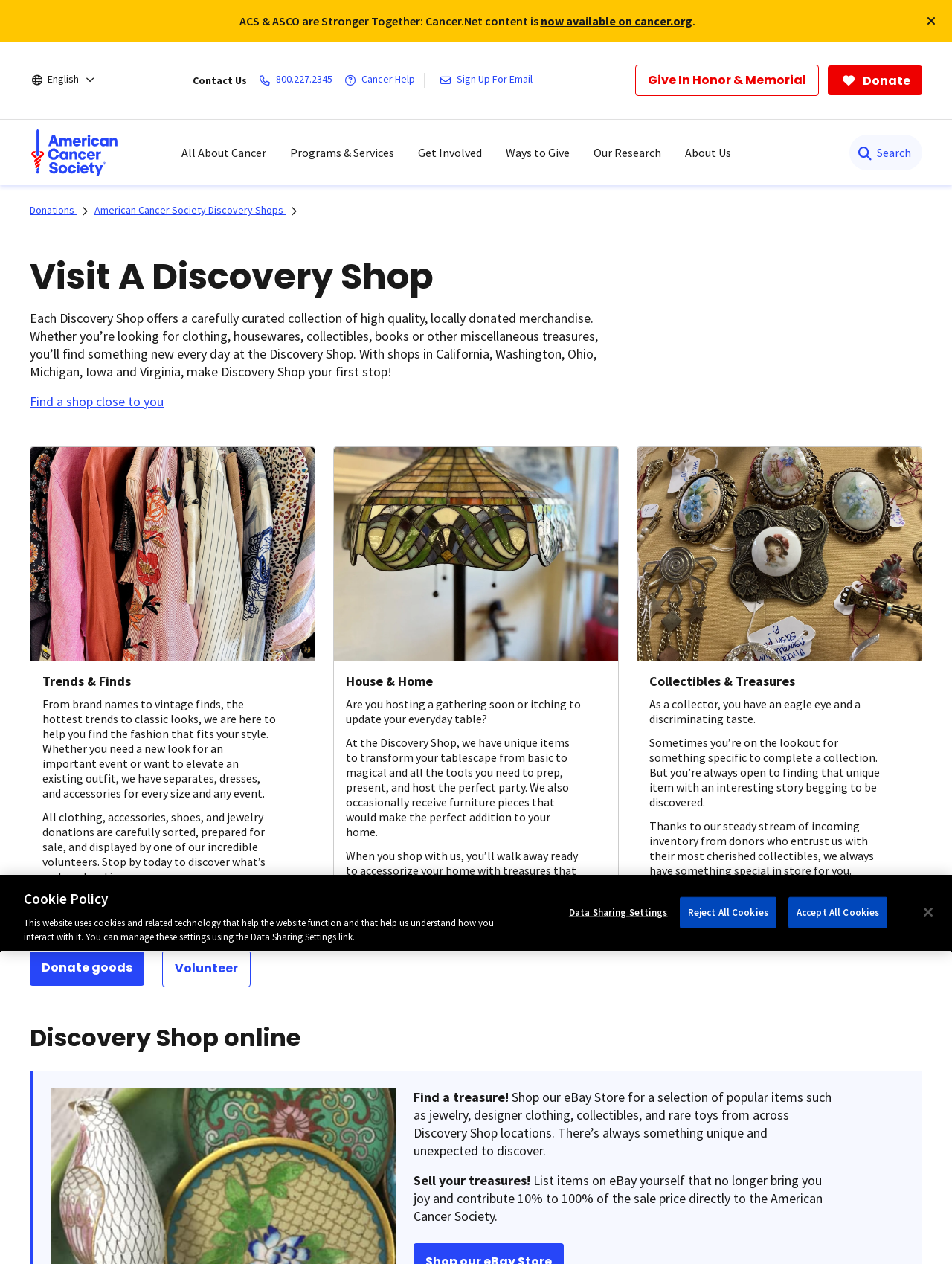Answer succinctly with a single word or phrase:
What is the eBay Store for?

Sell popular items